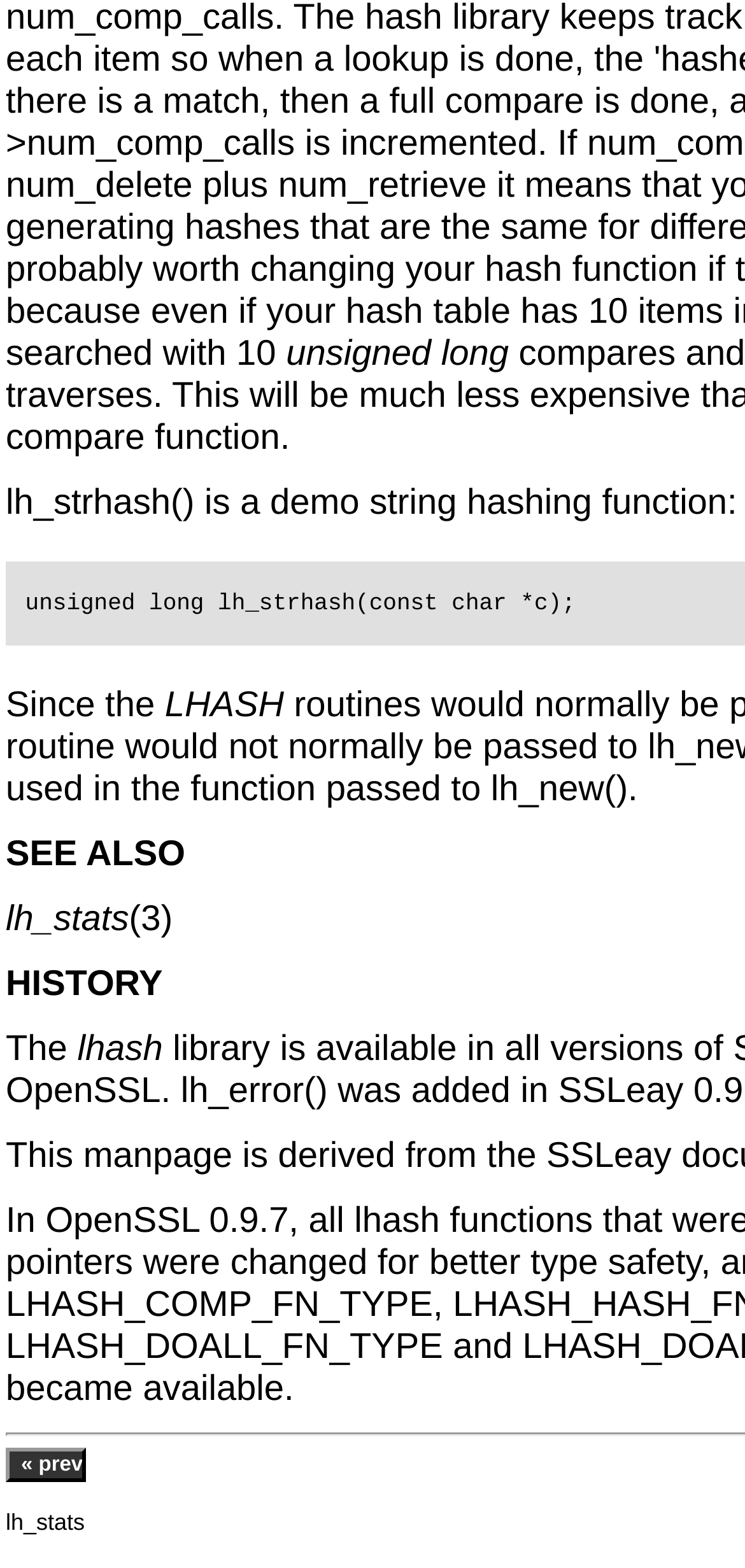What is the name of the stats function?
Please give a detailed answer to the question using the information shown in the image.

The webpage contains a StaticText element with the text 'lh_stats', which indicates that lh_stats is the name of the stats function.